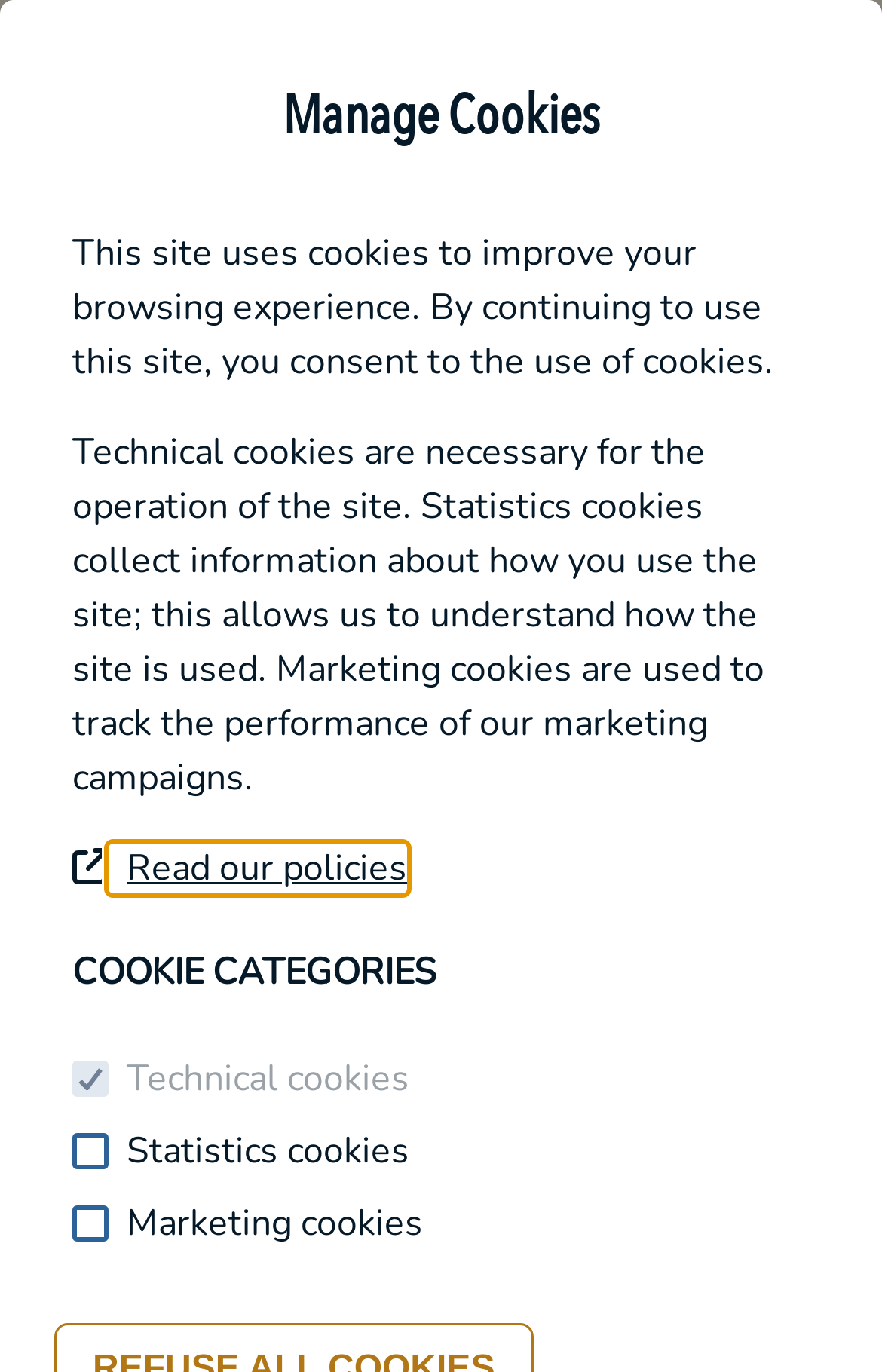What happens if I continue to use this site?
Give a detailed and exhaustive answer to the question.

According to the webpage, by continuing to use this site, I consent to the use of cookies, as stated in the 'This site uses cookies...' section.